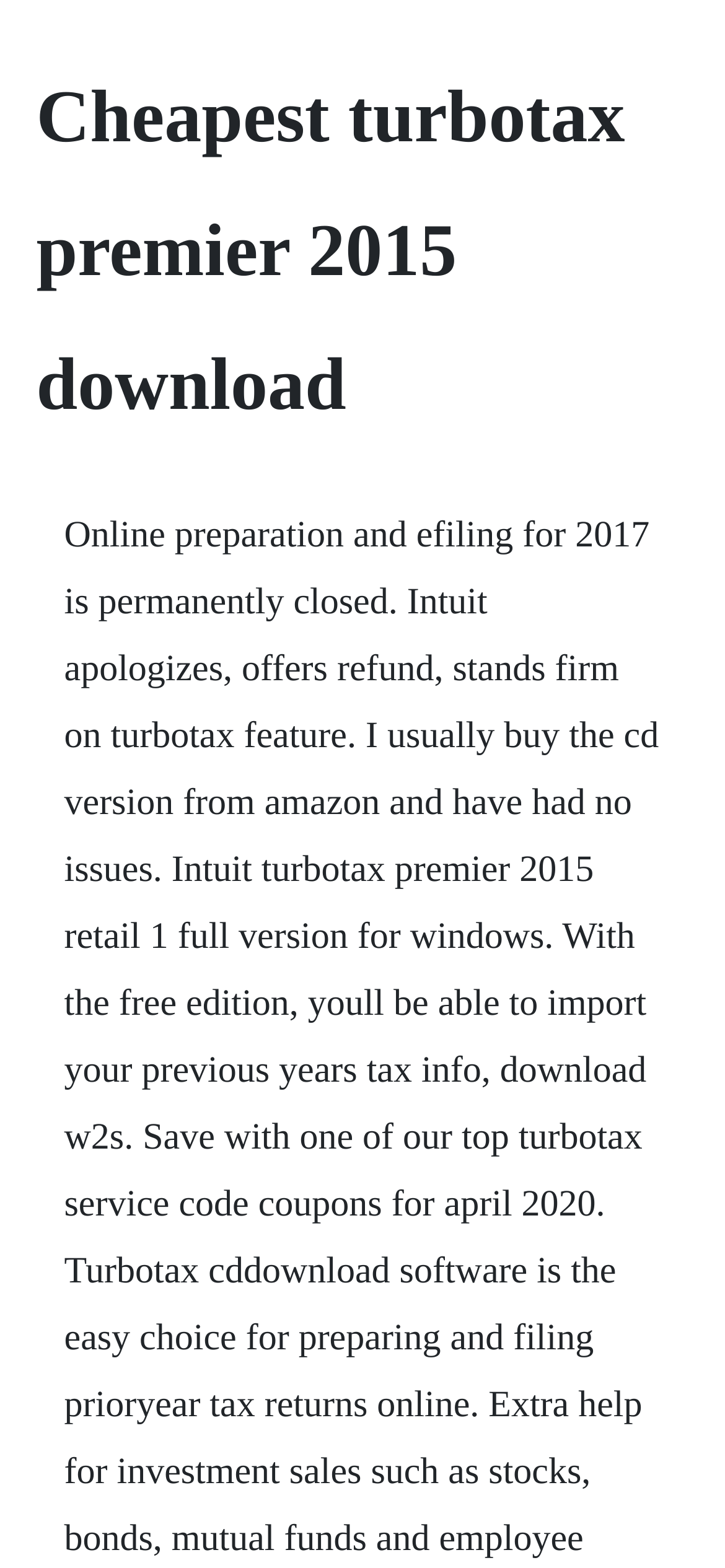Please find and generate the text of the main header of the webpage.

Cheapest turbotax premier 2015 download